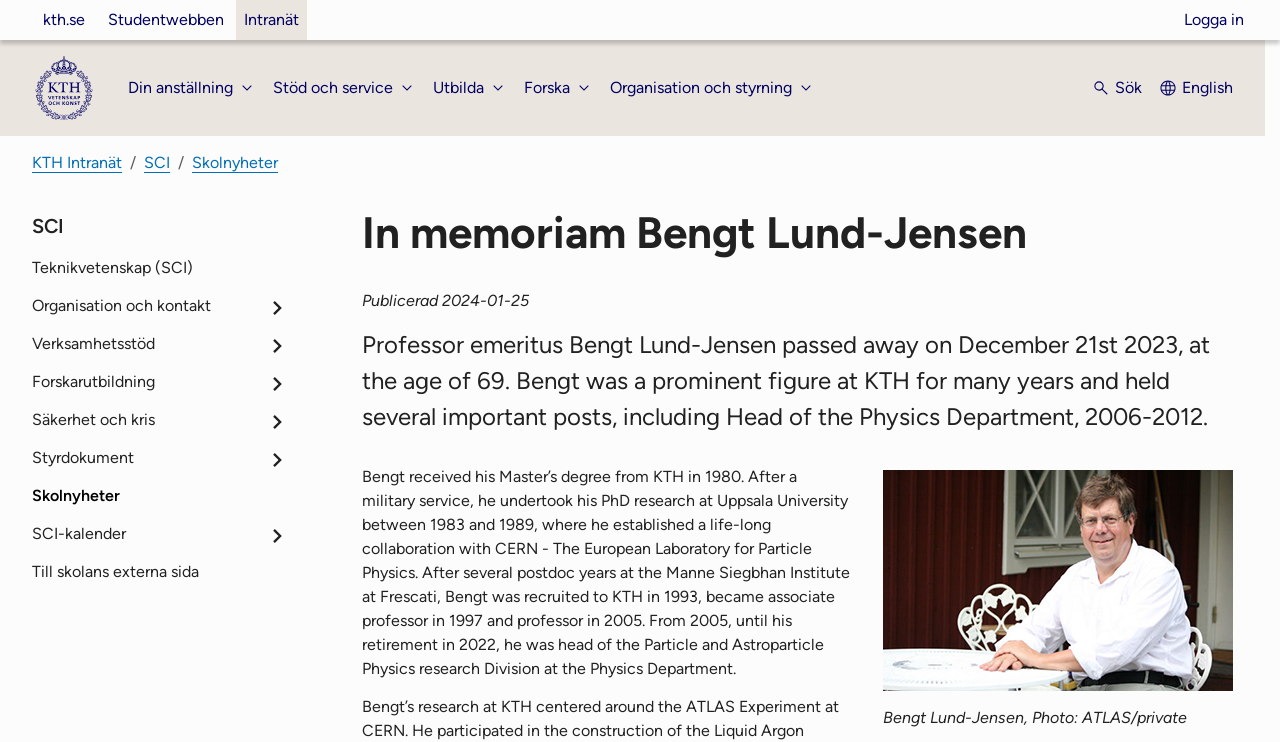Using the format (top-left x, top-left y, bottom-right x, bottom-right y), provide the bounding box coordinates for the described UI element. All values should be floating point numbers between 0 and 1: Till skolans externa sida​​​​​​​

[0.025, 0.745, 0.22, 0.796]